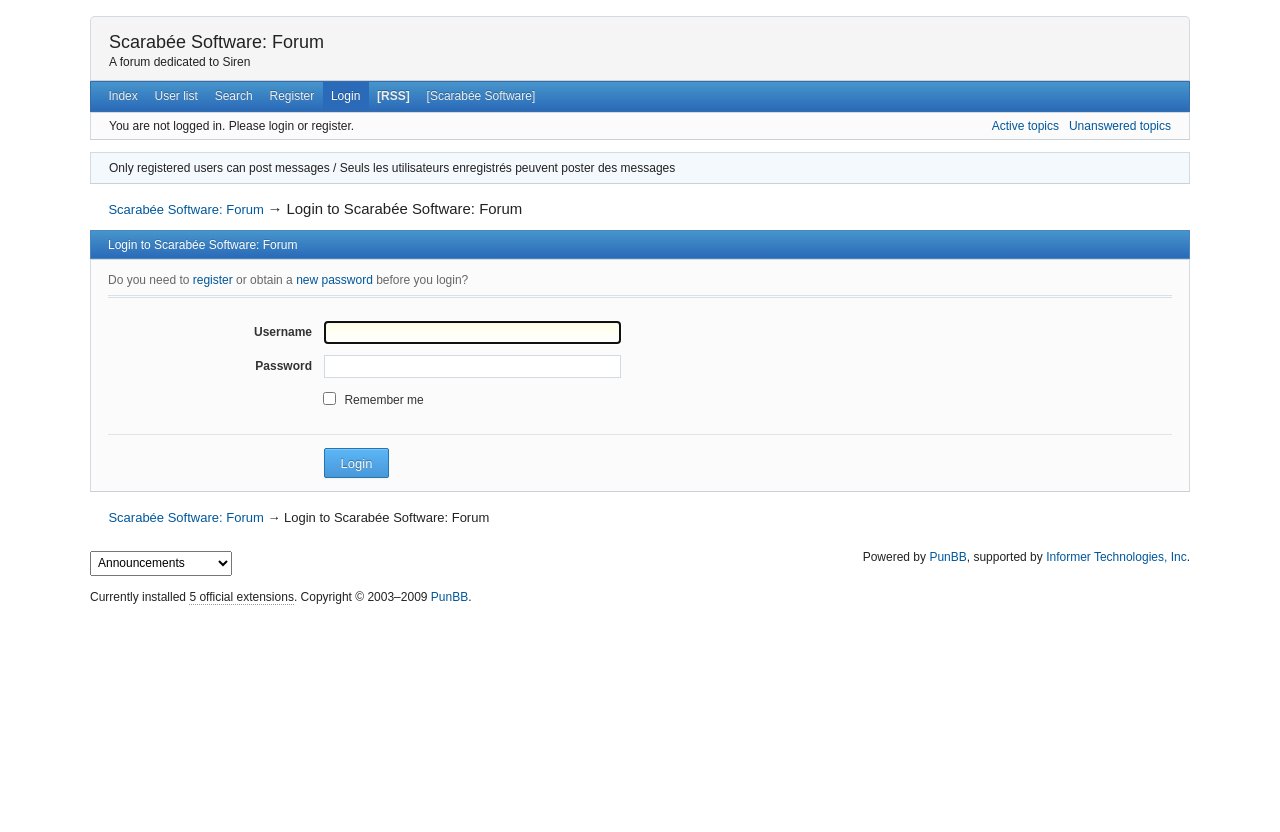Given the element description: "Unanswered topics", predict the bounding box coordinates of the UI element it refers to, using four float numbers between 0 and 1, i.e., [left, top, right, bottom].

[0.835, 0.143, 0.915, 0.159]